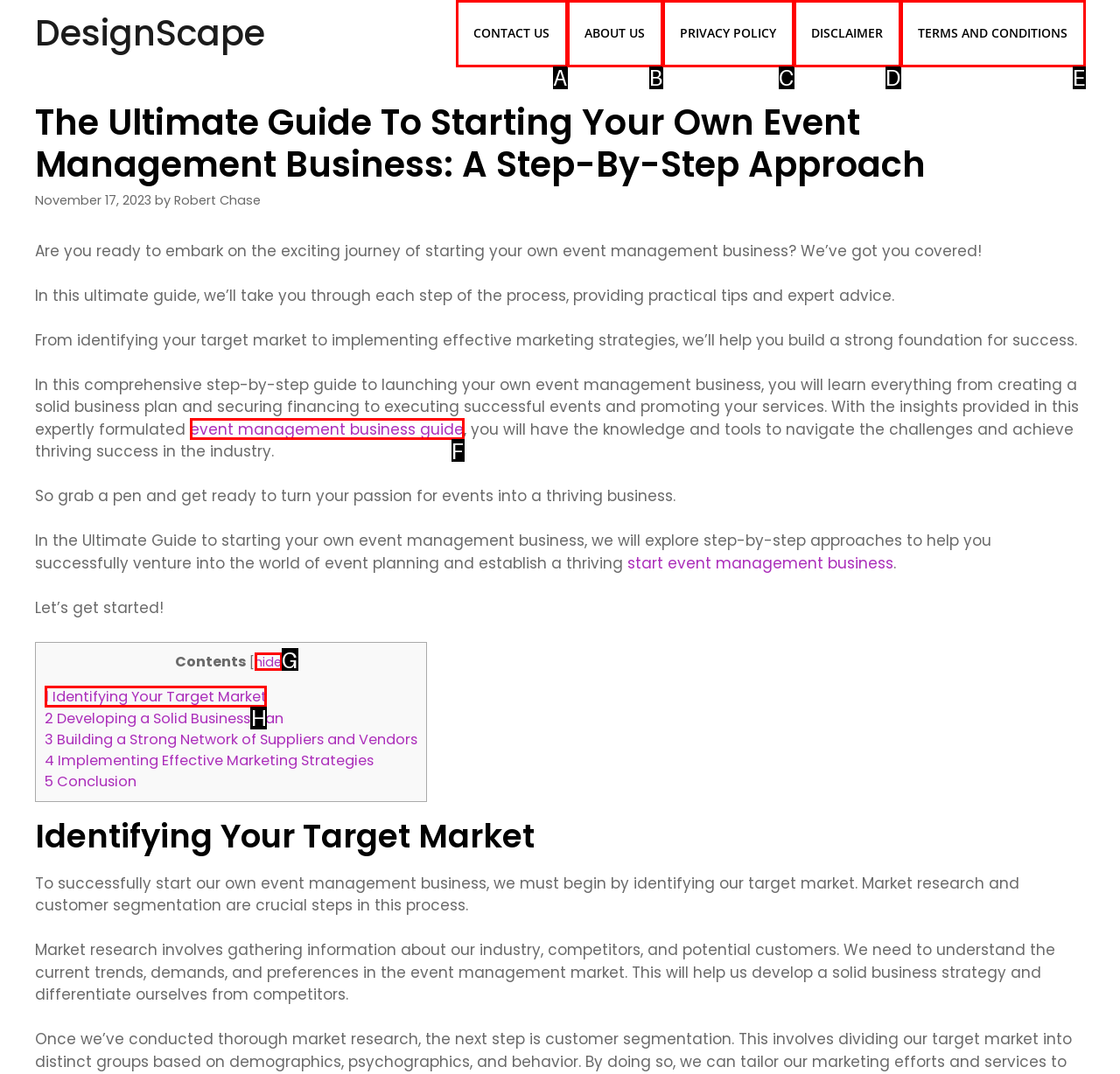Select the appropriate HTML element that needs to be clicked to finish the task: Click on the '1 Identifying Your Target Market' link
Reply with the letter of the chosen option.

H